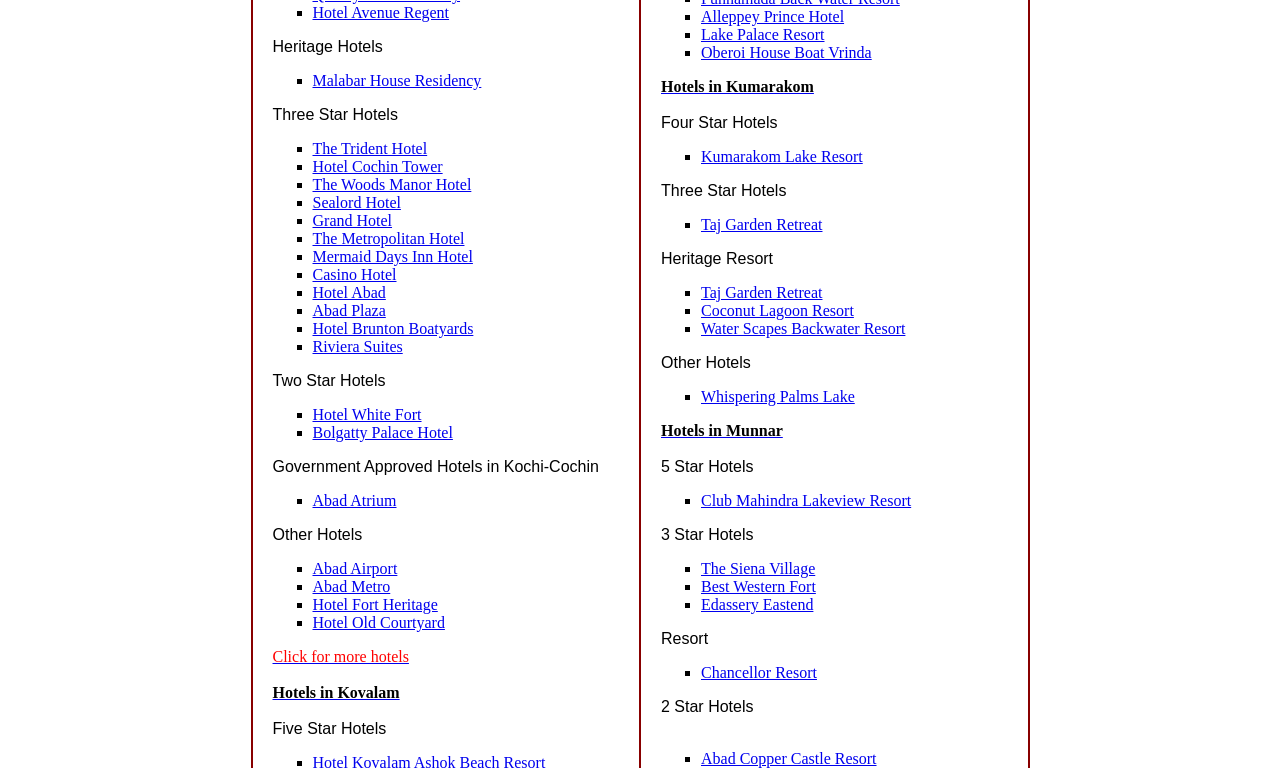Specify the bounding box coordinates of the region I need to click to perform the following instruction: "Click Hotel Avenue Regent". The coordinates must be four float numbers in the range of 0 to 1, i.e., [left, top, right, bottom].

[0.244, 0.005, 0.351, 0.027]